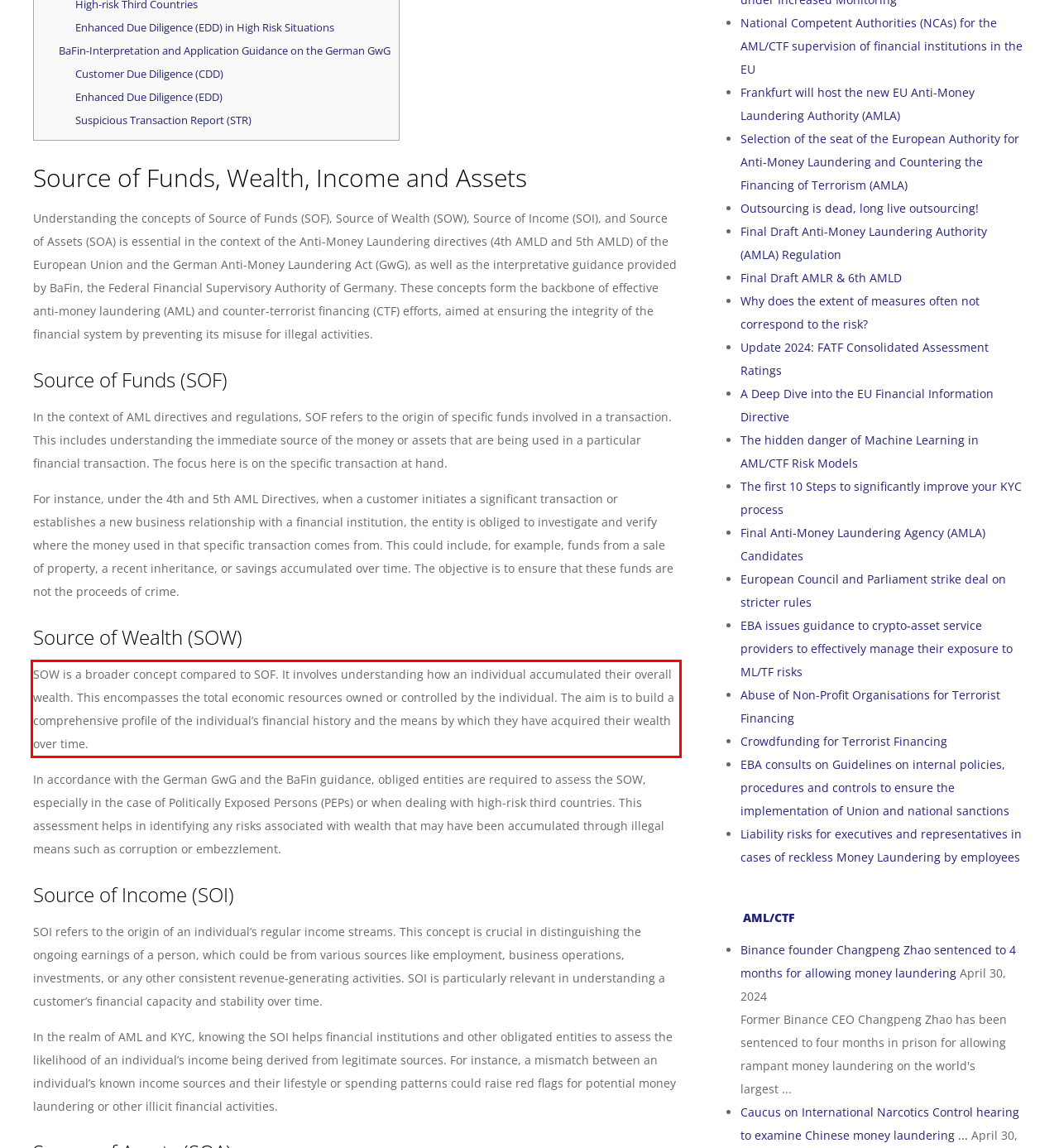Given a screenshot of a webpage, locate the red bounding box and extract the text it encloses.

SOW is a broader concept compared to SOF. It involves understanding how an individual accumulated their overall wealth. This encompasses the total economic resources owned or controlled by the individual. The aim is to build a comprehensive profile of the individual’s financial history and the means by which they have acquired their wealth over time.